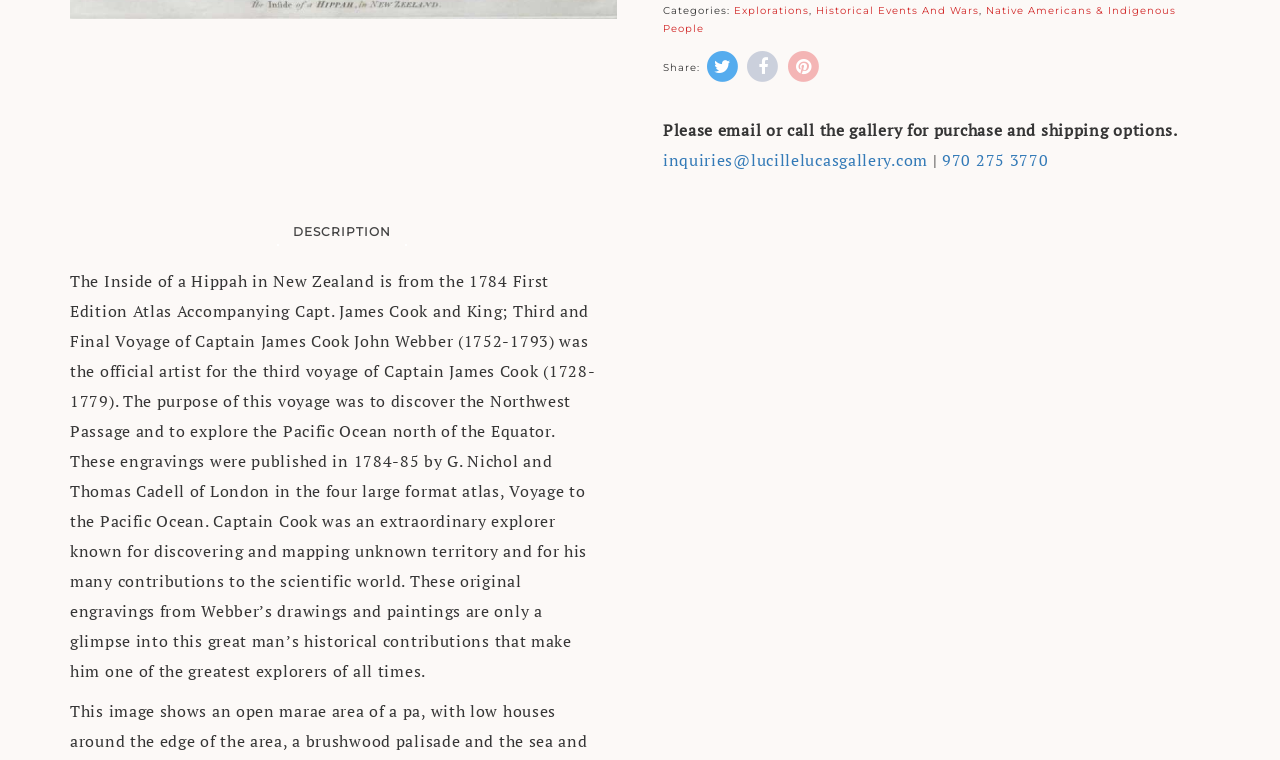Using the provided description Historical Events And Wars, find the bounding box coordinates for the UI element. Provide the coordinates in (top-left x, top-left y, bottom-right x, bottom-right y) format, ensuring all values are between 0 and 1.

[0.637, 0.005, 0.765, 0.022]